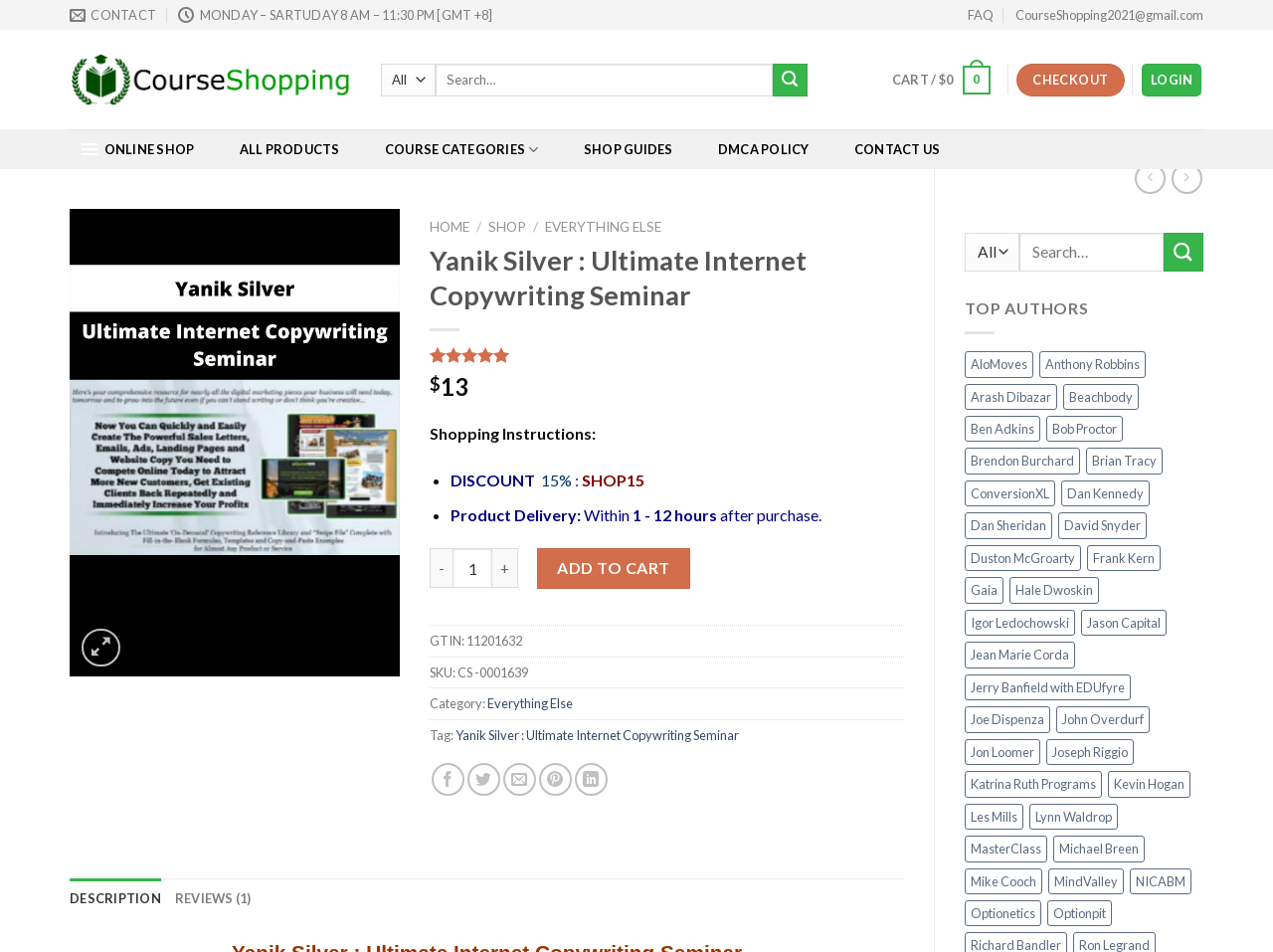What is the principal heading displayed on the webpage?

Yanik Silver : Ultimate Internet Copywriting Seminar